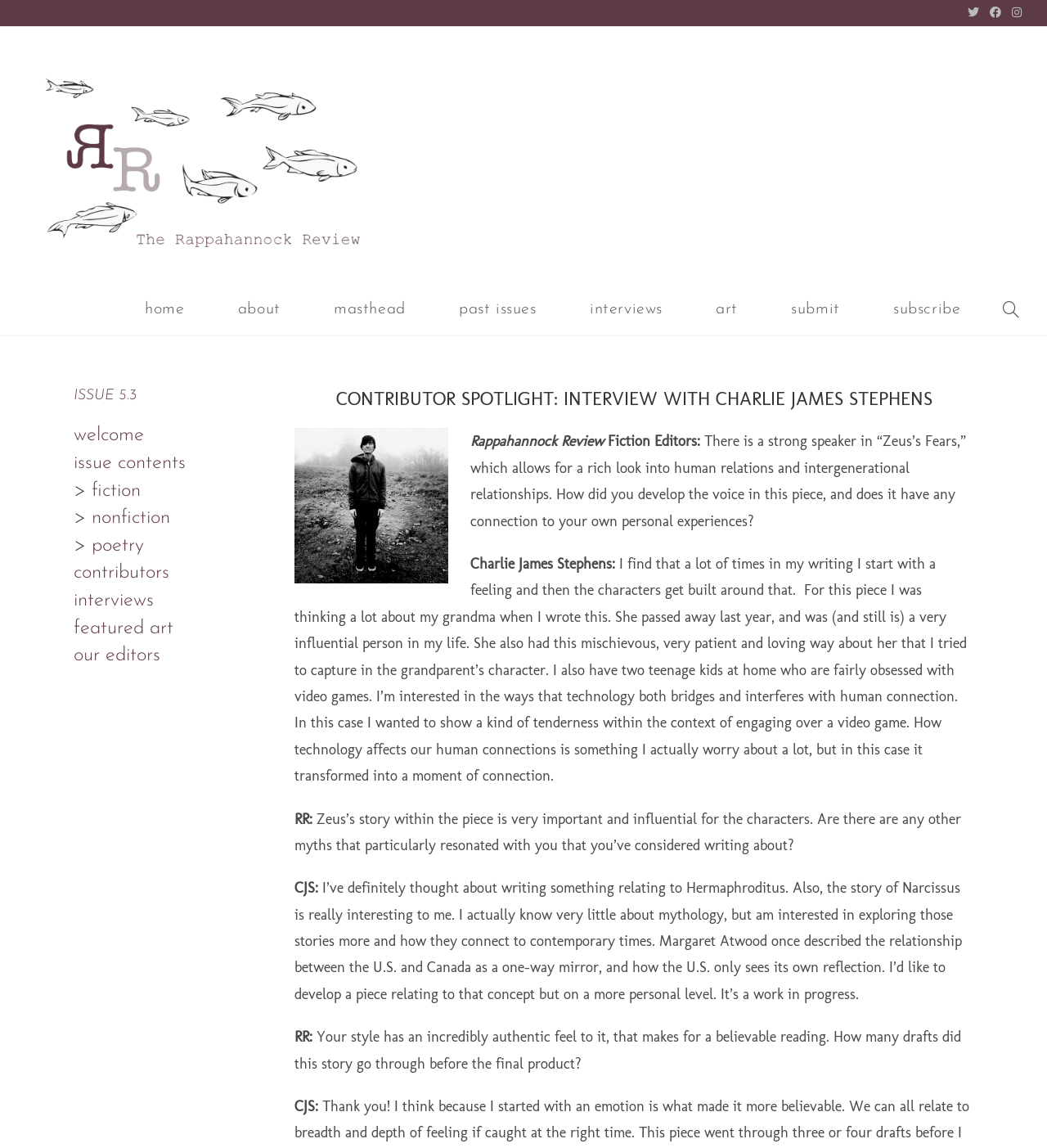Please determine the bounding box coordinates for the element with the description: "Submit".

[0.73, 0.262, 0.828, 0.277]